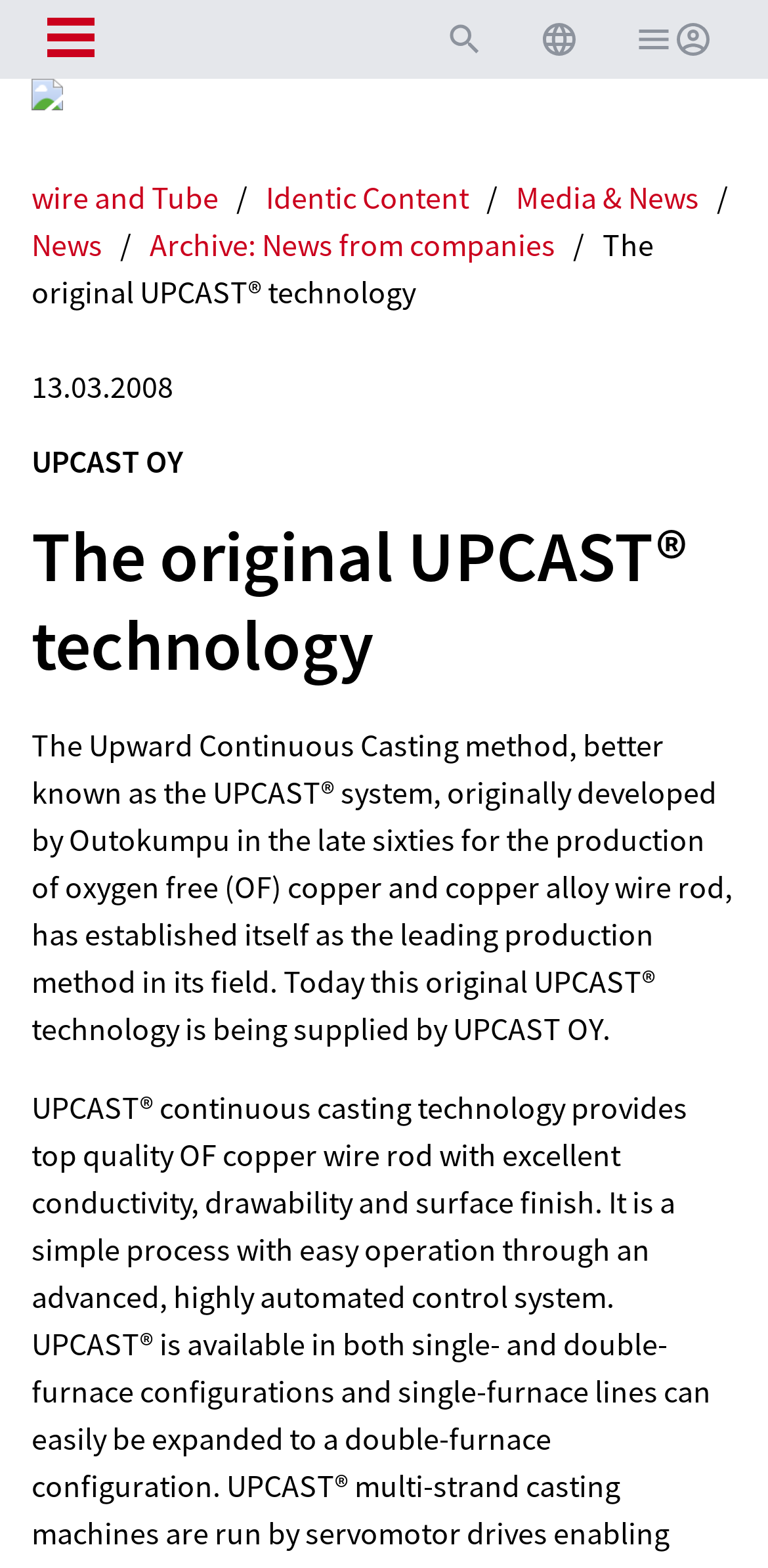Answer the question below with a single word or a brief phrase: 
What is the date mentioned on the page?

13.03.2008